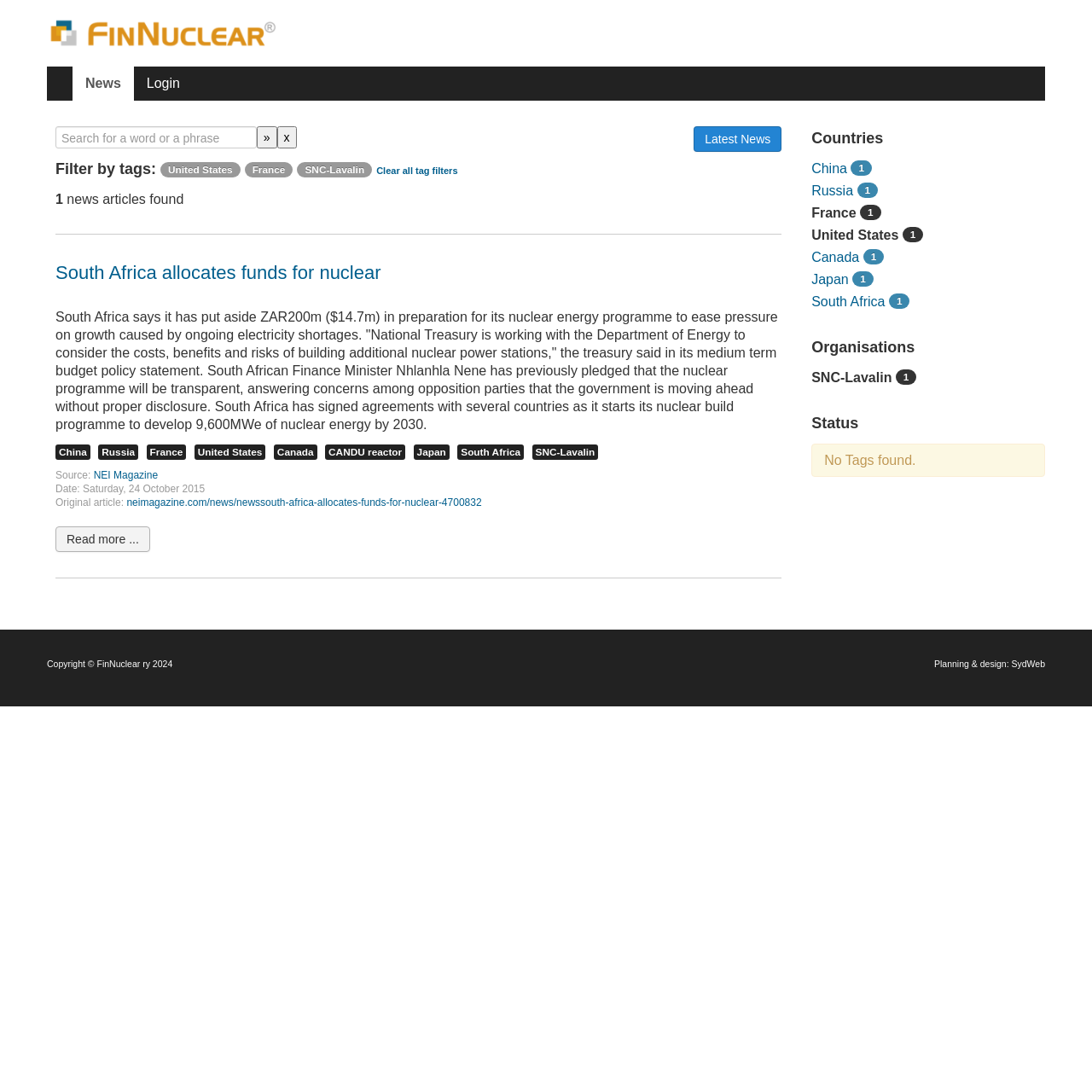Identify the bounding box coordinates of the element to click to follow this instruction: 'Filter by United States tag'. Ensure the coordinates are four float values between 0 and 1, provided as [left, top, right, bottom].

[0.147, 0.147, 0.22, 0.162]